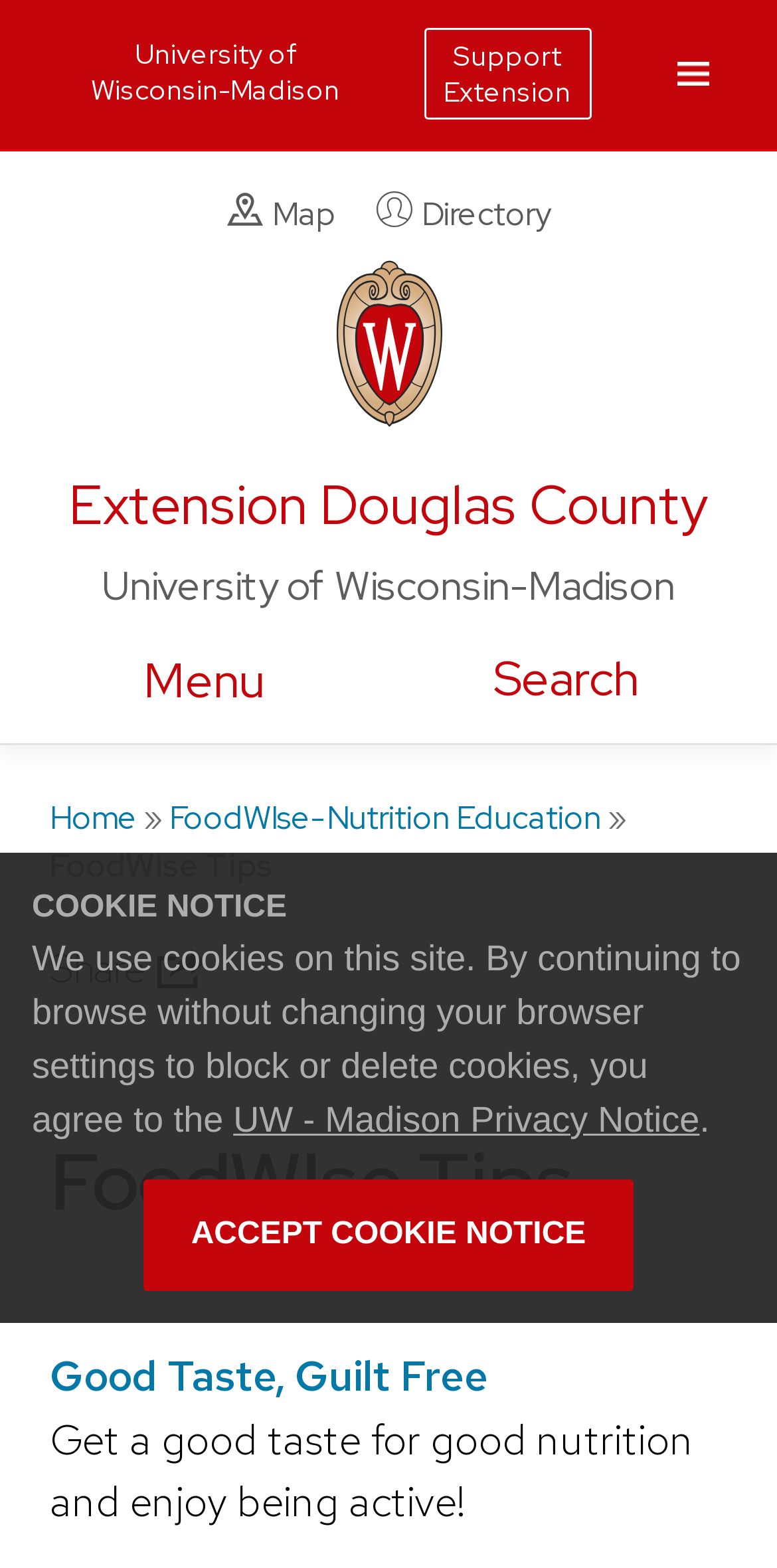Pinpoint the bounding box coordinates of the clickable area necessary to execute the following instruction: "Go to Map". The coordinates should be given as four float numbers between 0 and 1, namely [left, top, right, bottom].

[0.291, 0.122, 0.432, 0.152]